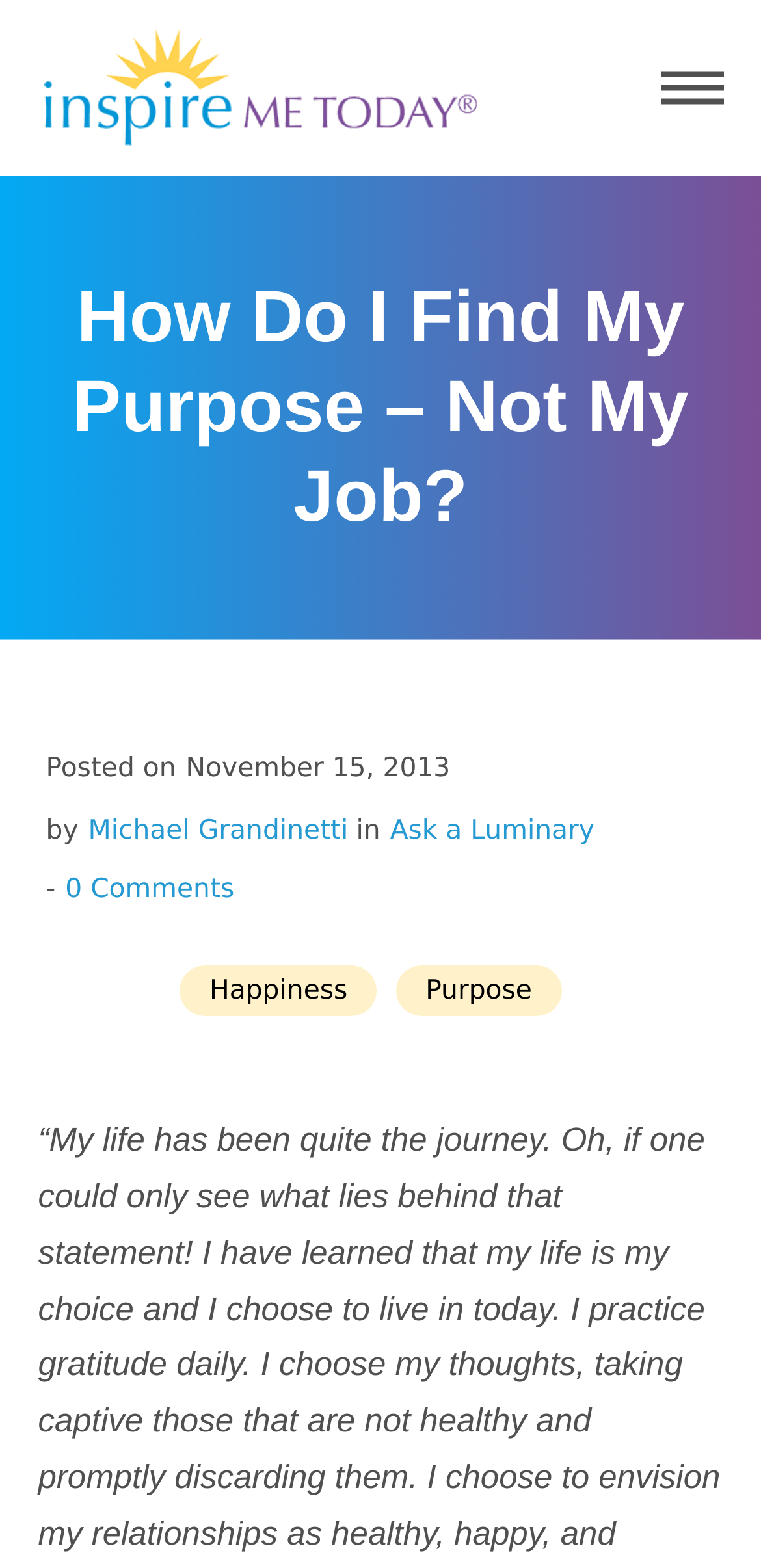Provide your answer in a single word or phrase: 
What are the two categories related to the article?

Happiness, Purpose